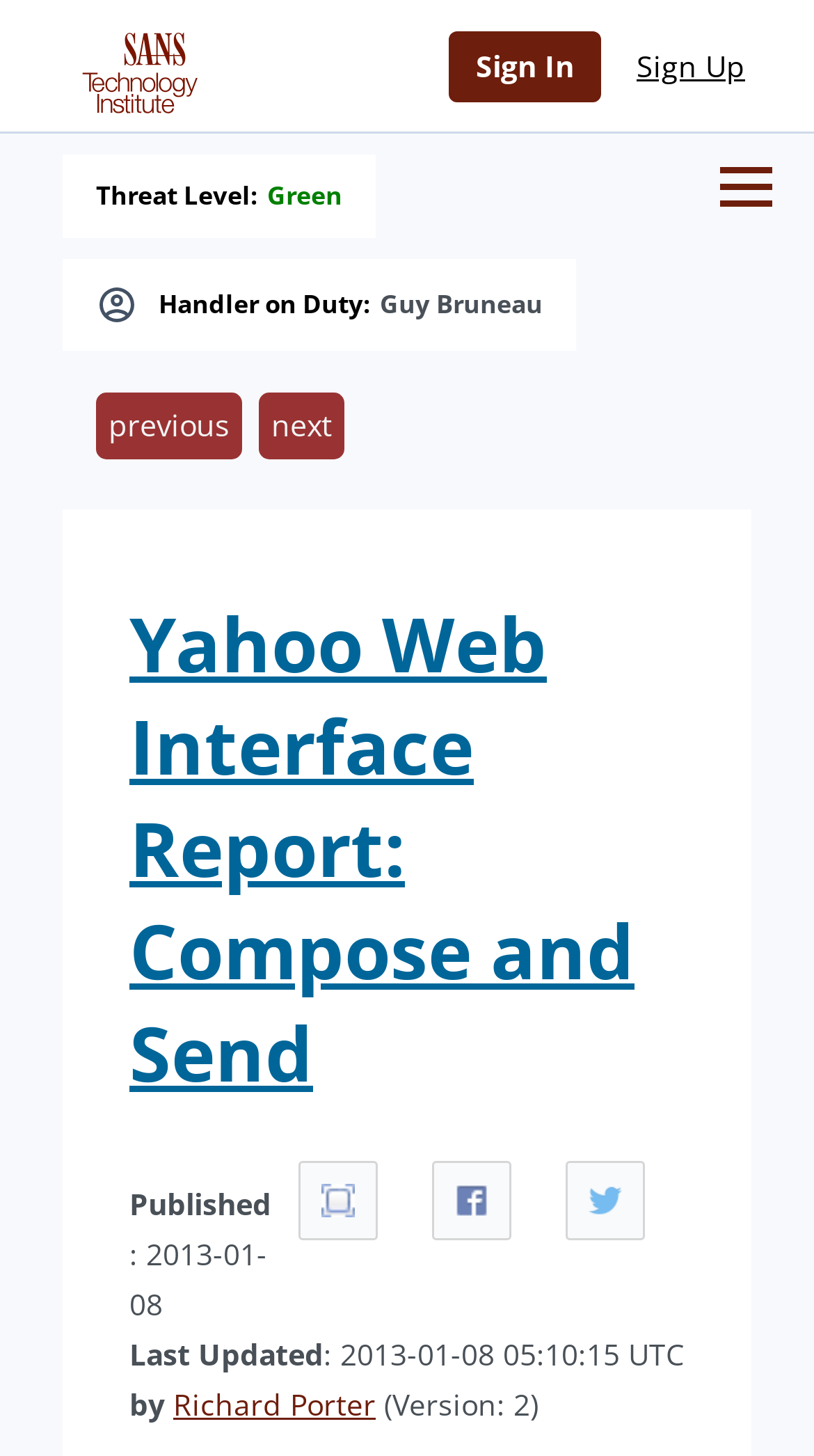When was the report published?
Based on the image, provide your answer in one word or phrase.

2013-01-08